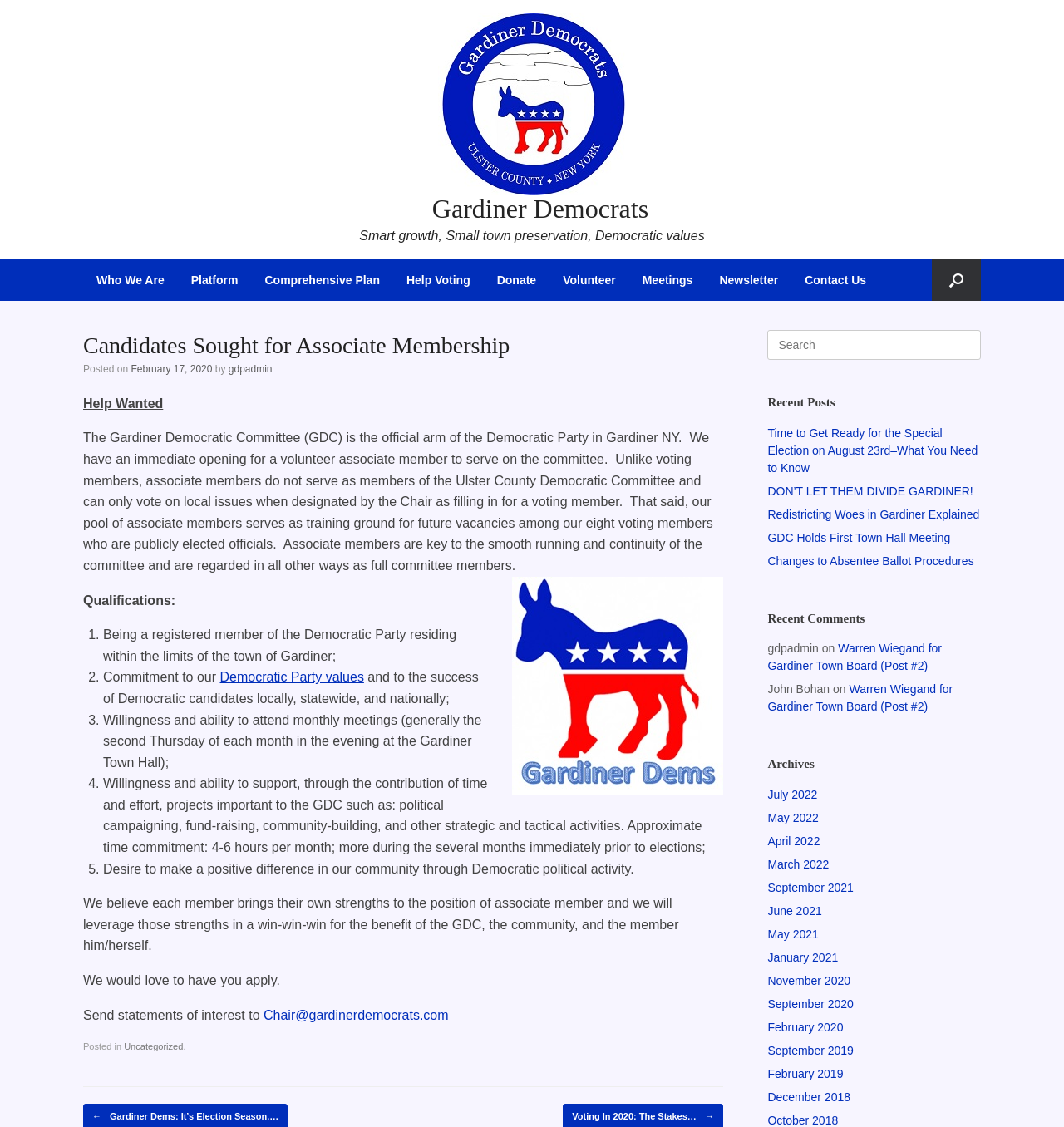Can you show the bounding box coordinates of the region to click on to complete the task described in the instruction: "Apply for associate membership by sending an email to Chair@gardinerdemocrats.com"?

[0.248, 0.894, 0.422, 0.907]